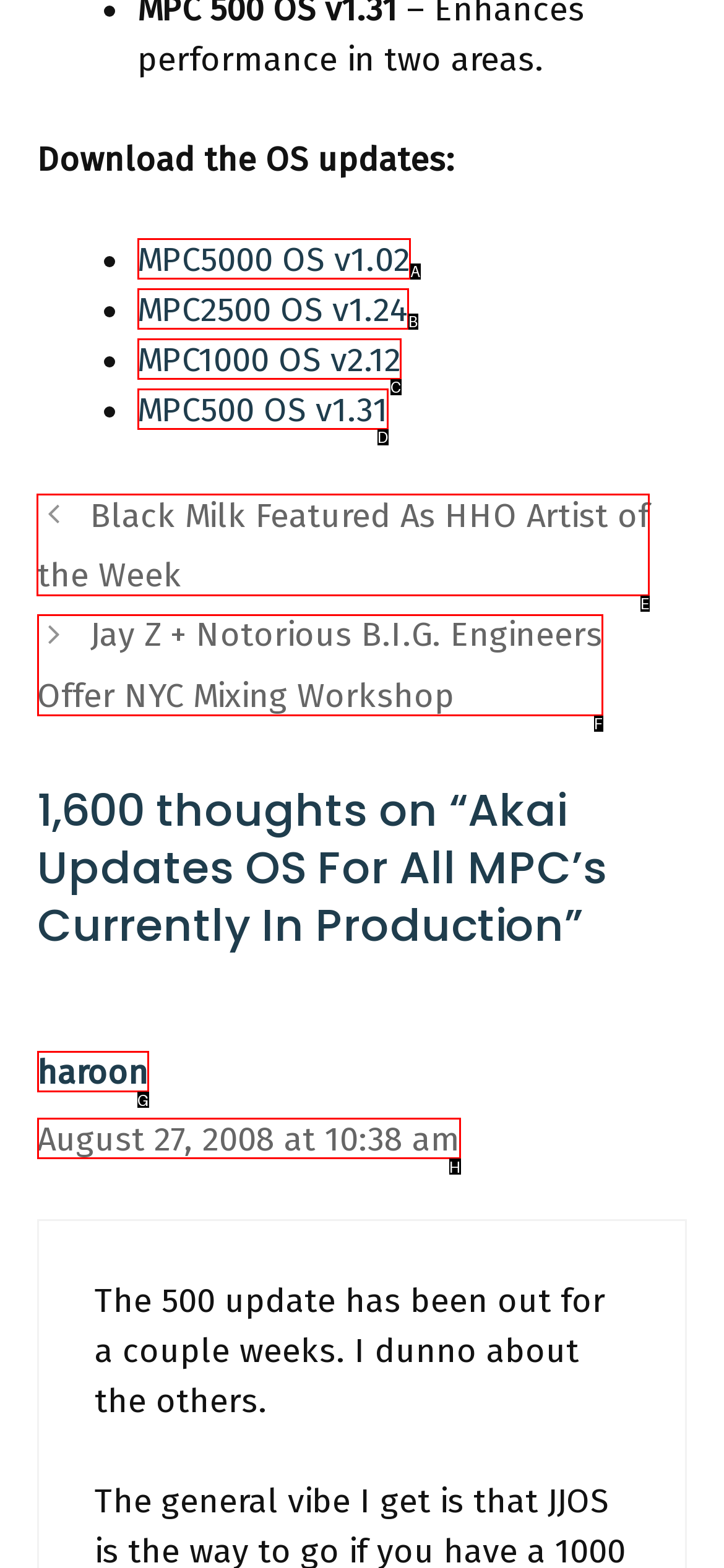What option should you select to complete this task: View post 'Black Milk Featured As HHO Artist of the Week'? Indicate your answer by providing the letter only.

E